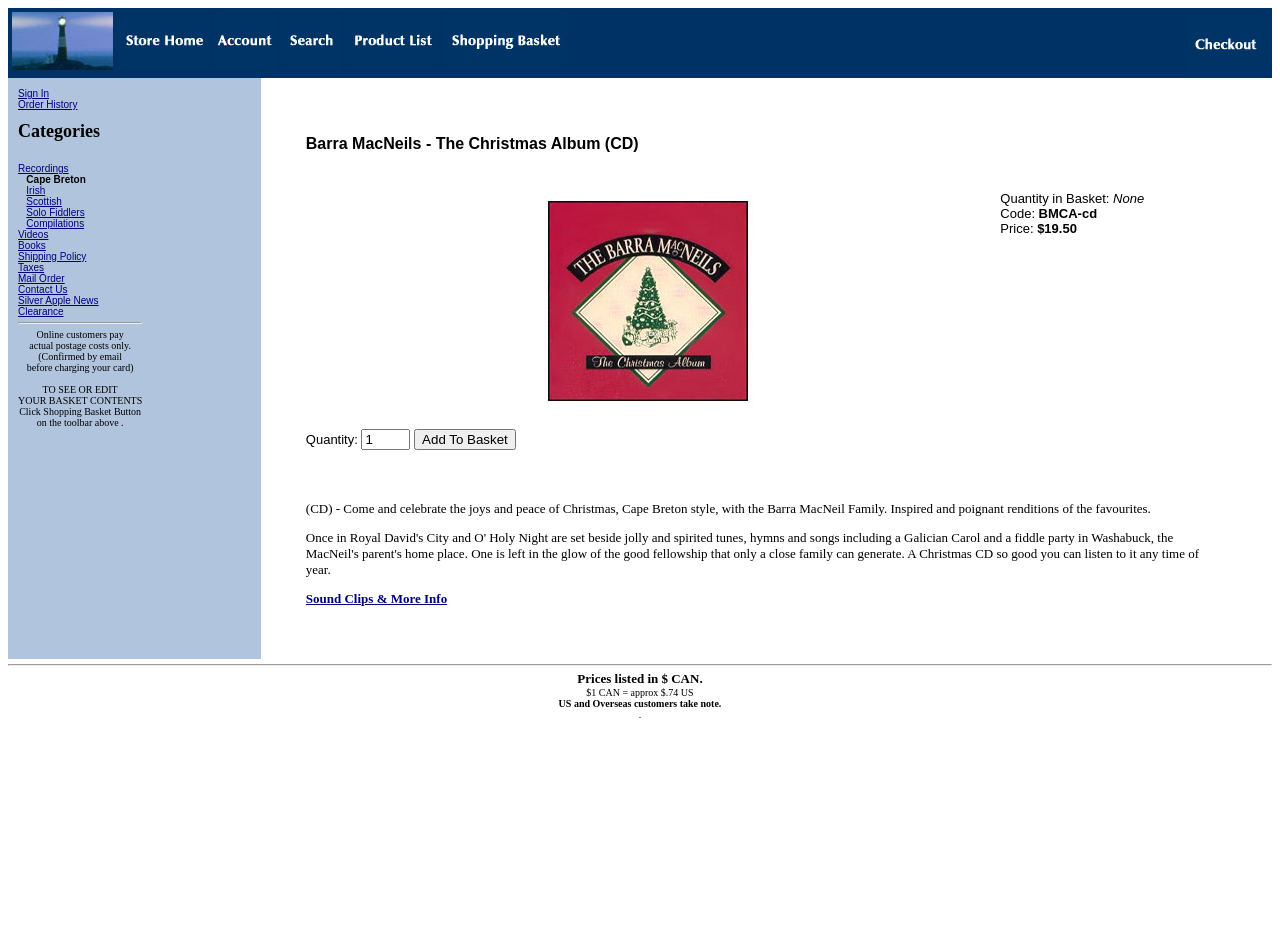Find the bounding box coordinates of the element I should click to carry out the following instruction: "Click Search".

[0.22, 0.059, 0.266, 0.077]